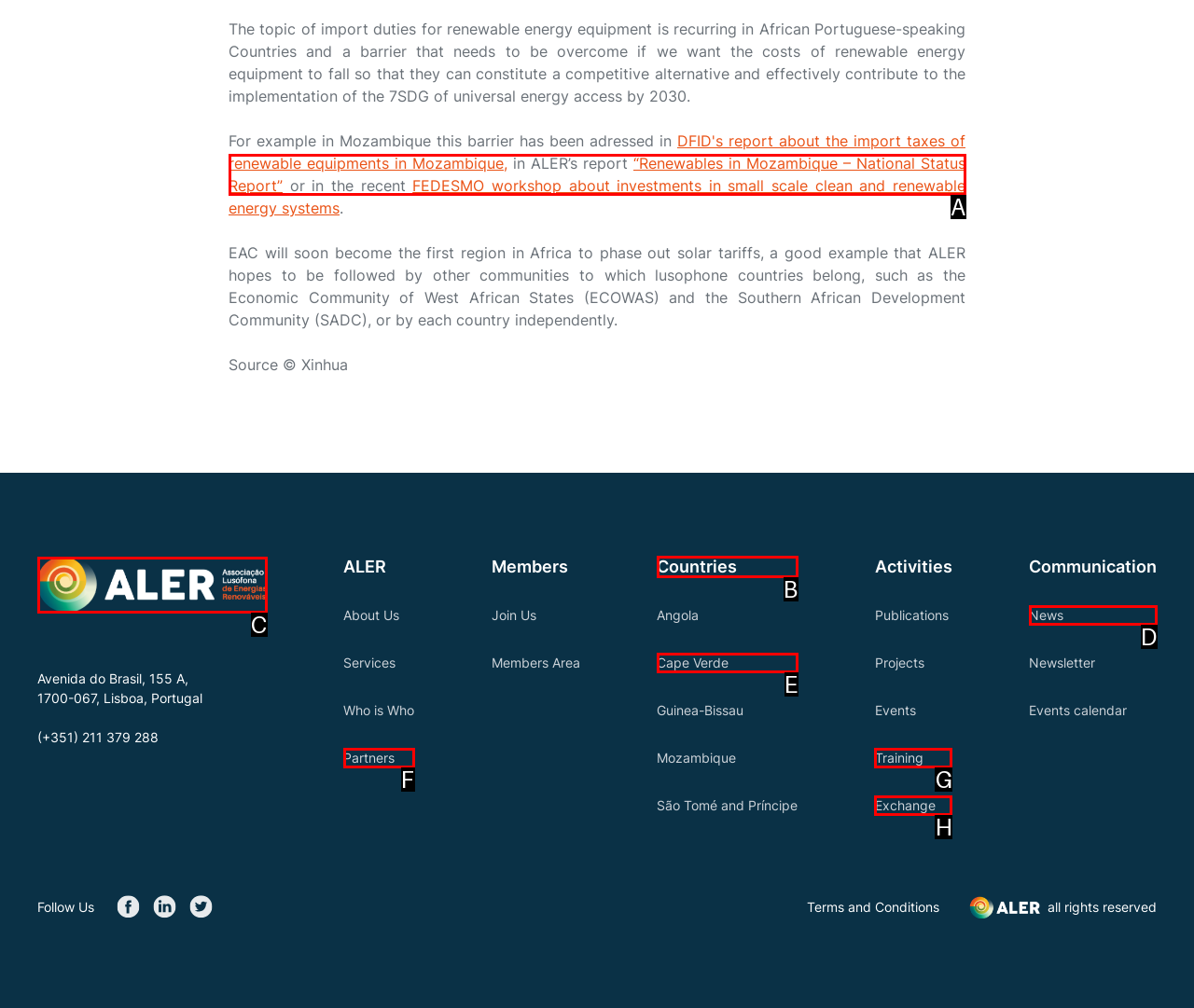Find the option you need to click to complete the following instruction: View the 'Countries' page
Answer with the corresponding letter from the choices given directly.

B